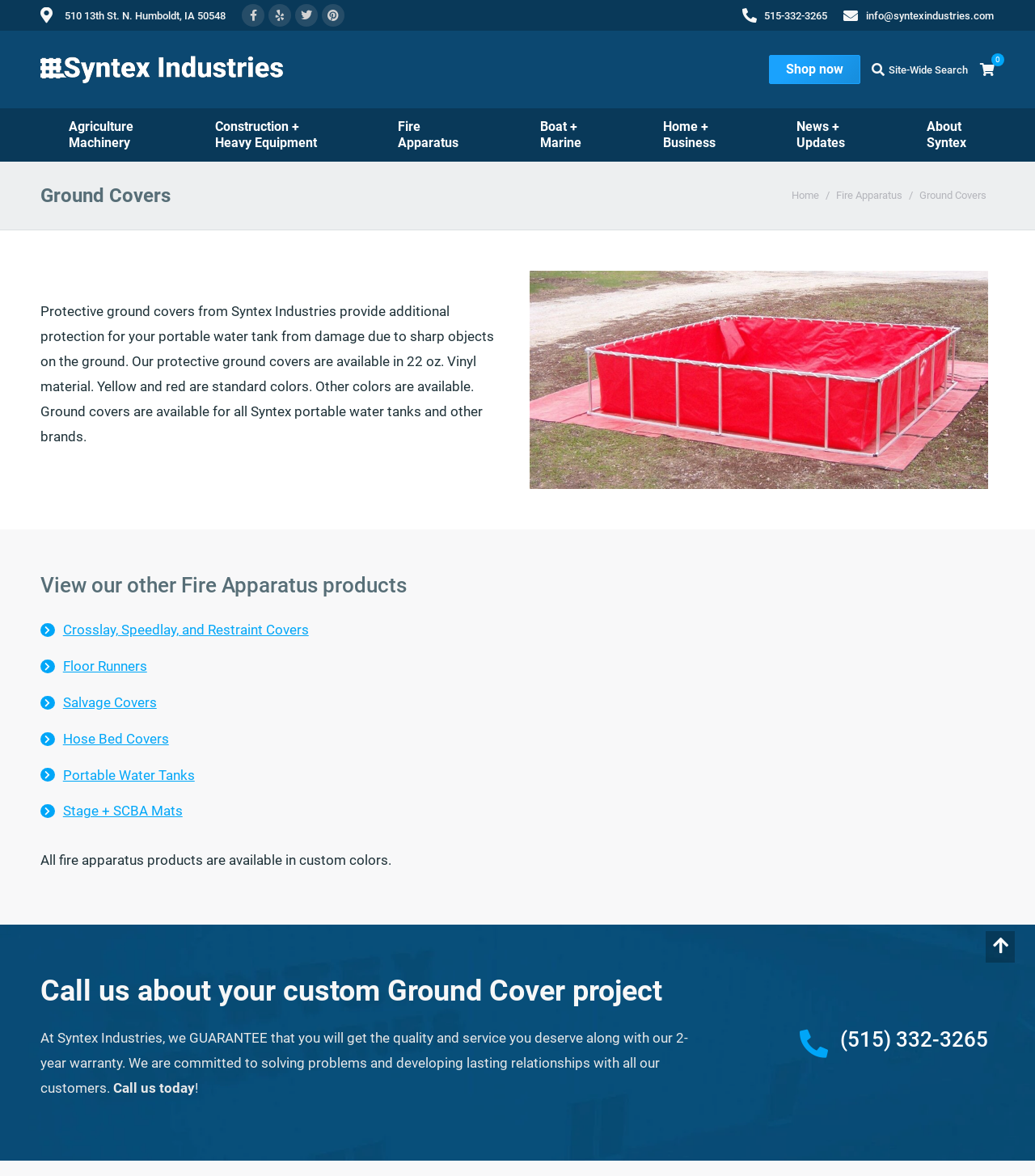Can you pinpoint the bounding box coordinates for the clickable element required for this instruction: "Click on the 'Shop now' button"? The coordinates should be four float numbers between 0 and 1, i.e., [left, top, right, bottom].

[0.743, 0.047, 0.831, 0.071]